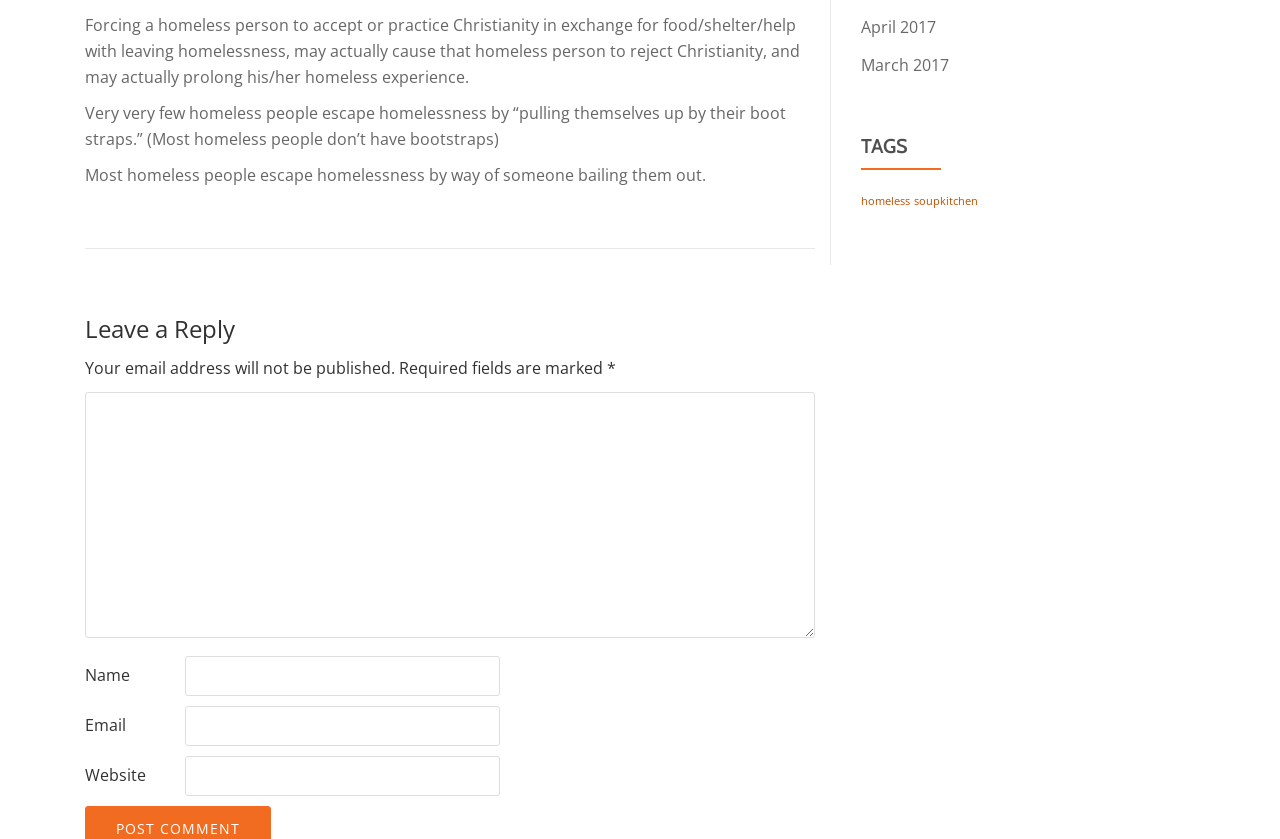Please determine the bounding box coordinates of the element's region to click for the following instruction: "Click the 'NEWS' link".

None